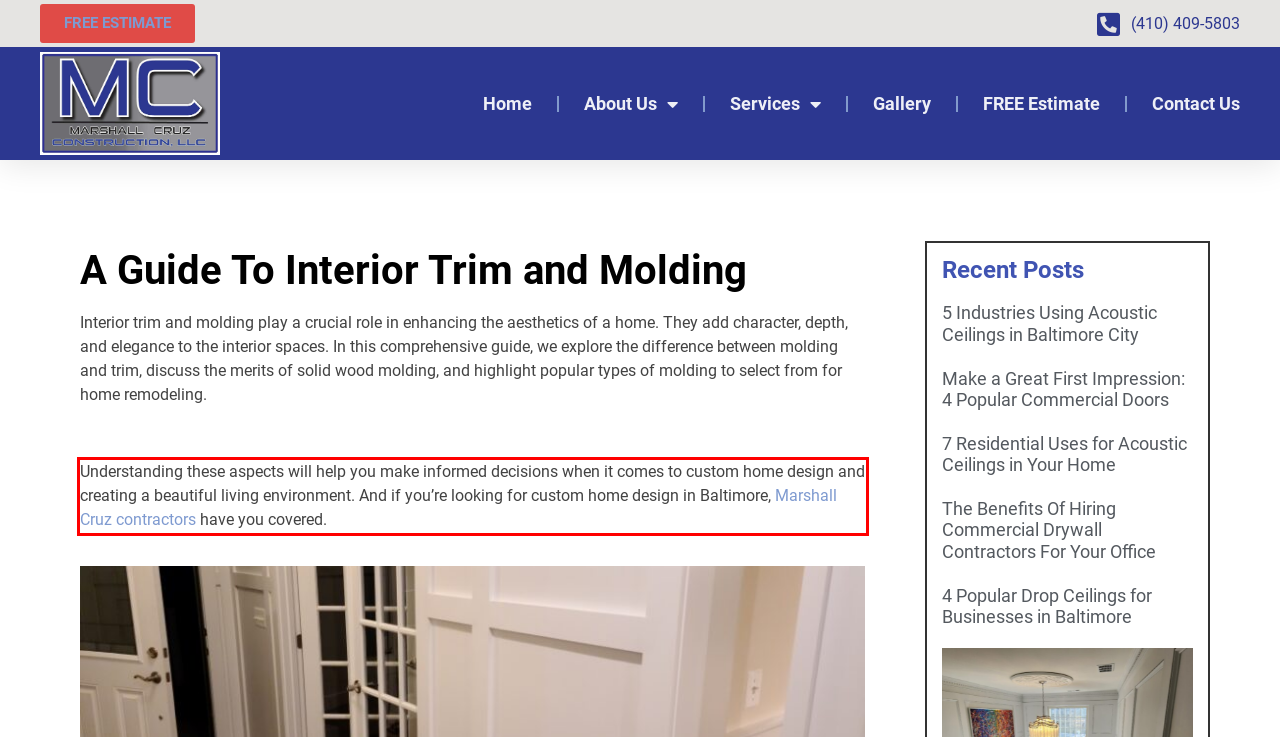Please use OCR to extract the text content from the red bounding box in the provided webpage screenshot.

Understanding these aspects will help you make informed decisions when it comes to custom home design and creating a beautiful living environment. And if you’re looking for custom home design in Baltimore, Marshall Cruz contractors have you covered.